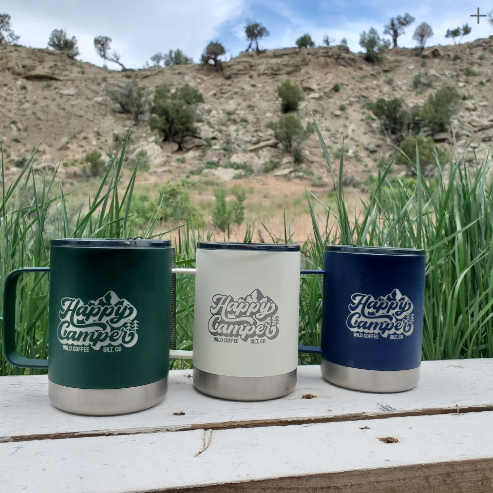Elaborate on the various elements present in the image.

The image showcases three stylish camp mugs, each designed for outdoor enthusiasts. The mugs are prominently displayed against a scenic background featuring rolling hills and greenery, suggesting a perfect camping setting. 

From left to right, the first mug is a deep green with a sturdy handle, adorned with the phrase "Happy Camper" in a playful font, accented by a mountain graphic. The second mug is a sleek white, offering a clean, minimalist look while retaining the same cheerful branding. The last mug is a rich navy blue, mirroring the design of the other two. 

All three mugs boast a durable stainless steel base, emphasizing functionality for both hot and cold beverages. This enticing image suggests a blend of adventure and comfort, ideal for those who love to enjoy their drinks in the great outdoors.